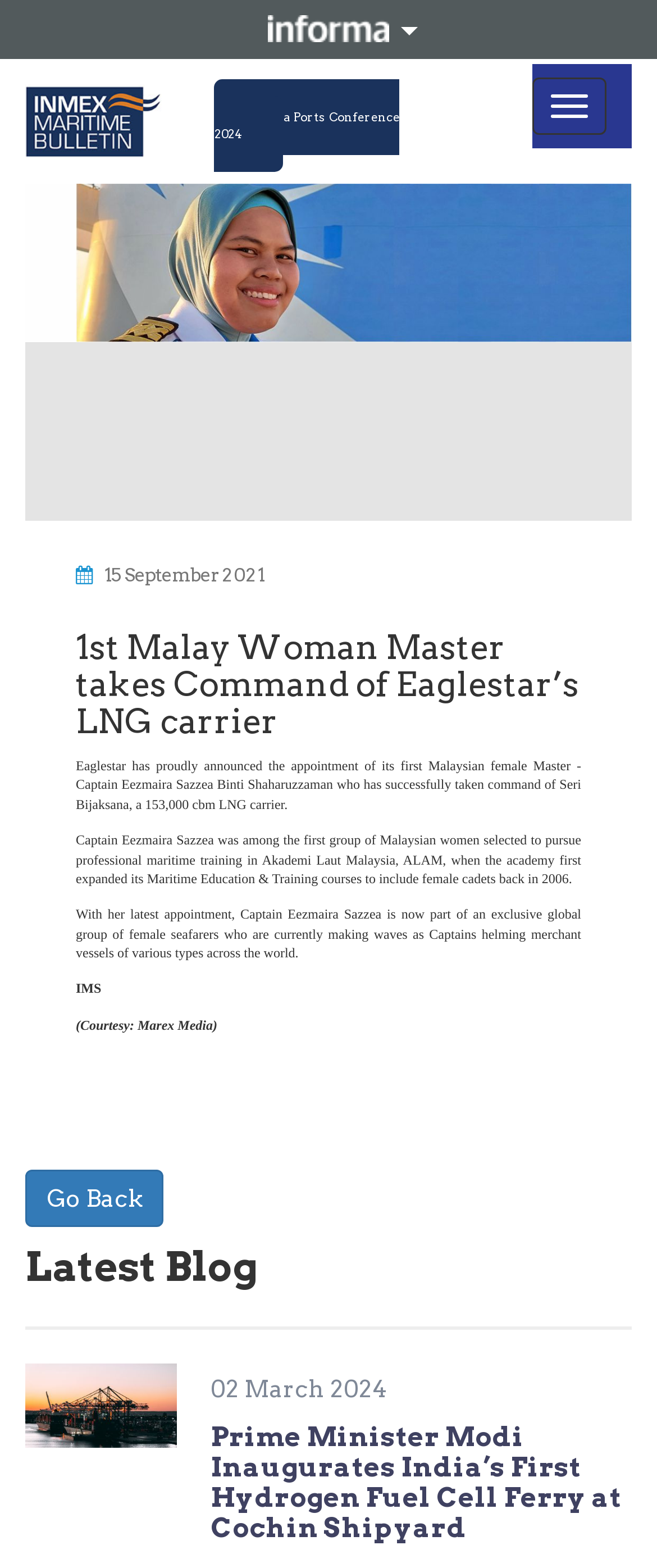Provide an in-depth caption for the webpage.

The webpage is about INMEX 2021, featuring news, blog, and interview content. At the top, there is a header section with four links: "Informa", an empty link, "India Ports Conference 2024", and a toggle navigation button. Below the header, there is a large figure or image that spans almost the entire width of the page.

The main content section starts with a date "15 September 2021" followed by a heading that reads "1st Malay Woman Master takes Command of Eaglestar’s LNG carrier". This is accompanied by three paragraphs of text that describe the appointment of Captain Eezmaira Sazzea as the first Malaysian female Master of an LNG carrier. The text also mentions her background and achievements.

Below this section, there is a smaller text "IMS" and a credit line "(Courtesy: Marex Media)". A "Go Back" link is placed at the bottom left corner of the page.

The "Latest Blog" section is located at the bottom of the page, featuring an article with a figure or image on the left and a date "02 March 2024" on the right. The article title is "Prime Minister Modi Inaugurates India’s First Hydrogen Fuel Cell Ferry at Cochin Shipyard".